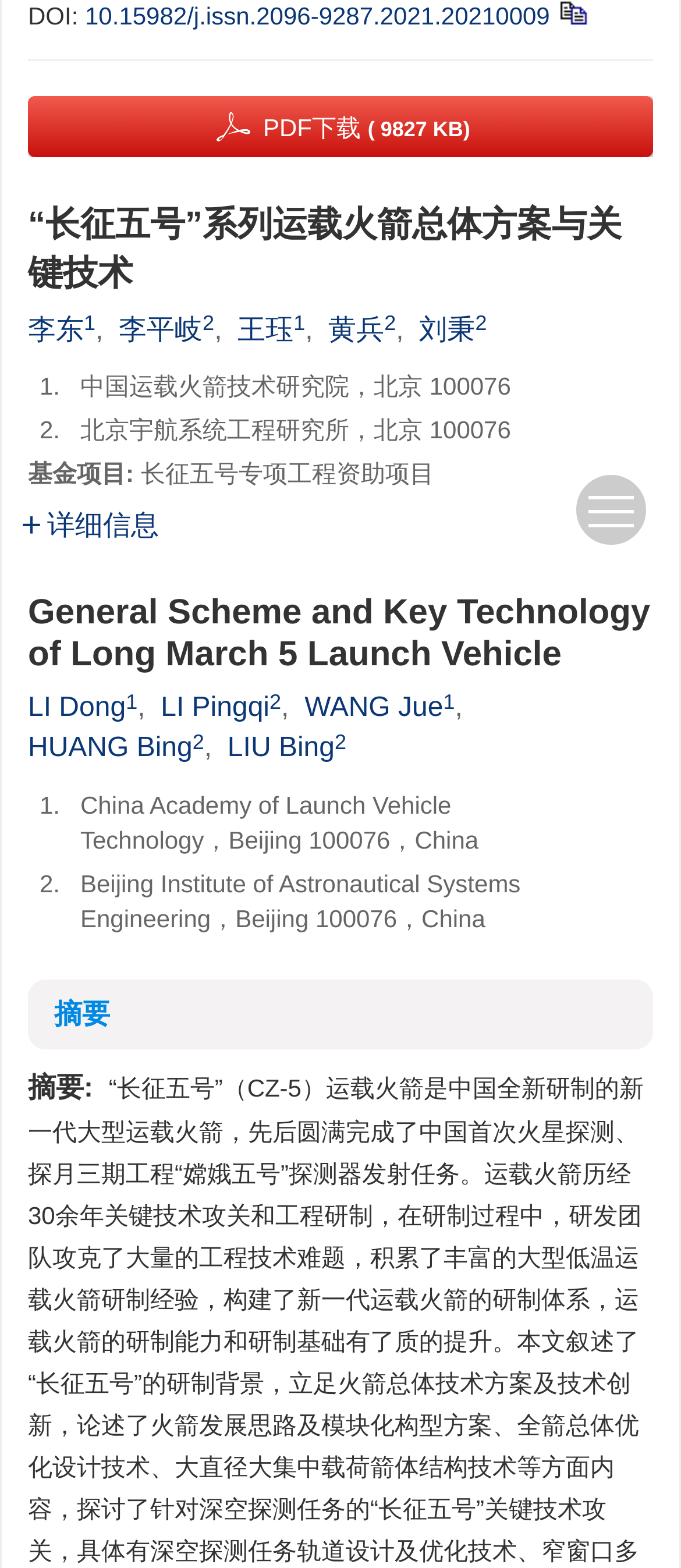Please determine the bounding box of the UI element that matches this description: 李东. The coordinates should be given as (top-left x, top-left y, bottom-right x, bottom-right y), with all values between 0 and 1.

[0.041, 0.201, 0.123, 0.22]